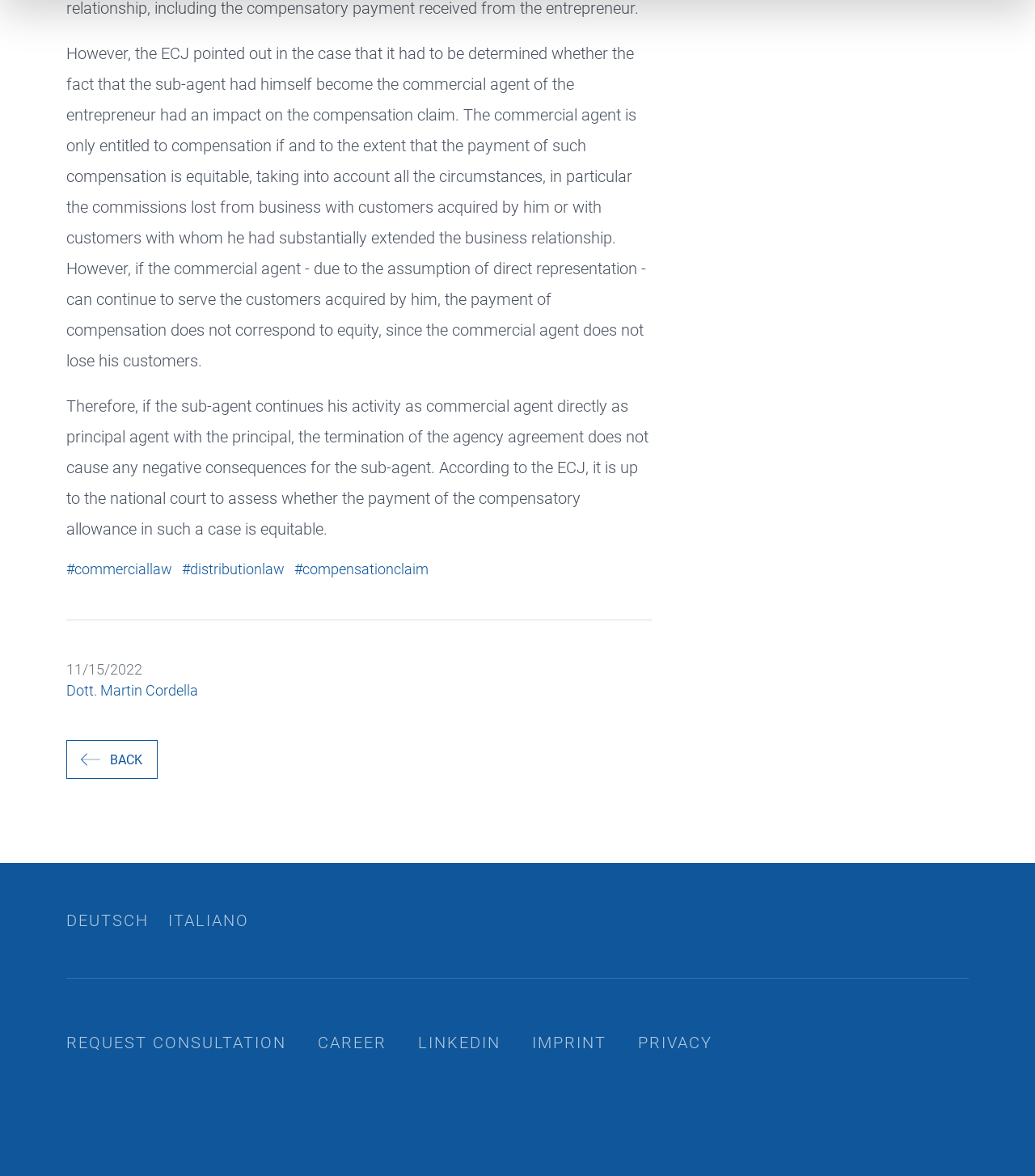Select the bounding box coordinates of the element I need to click to carry out the following instruction: "go back".

[0.064, 0.629, 0.152, 0.663]